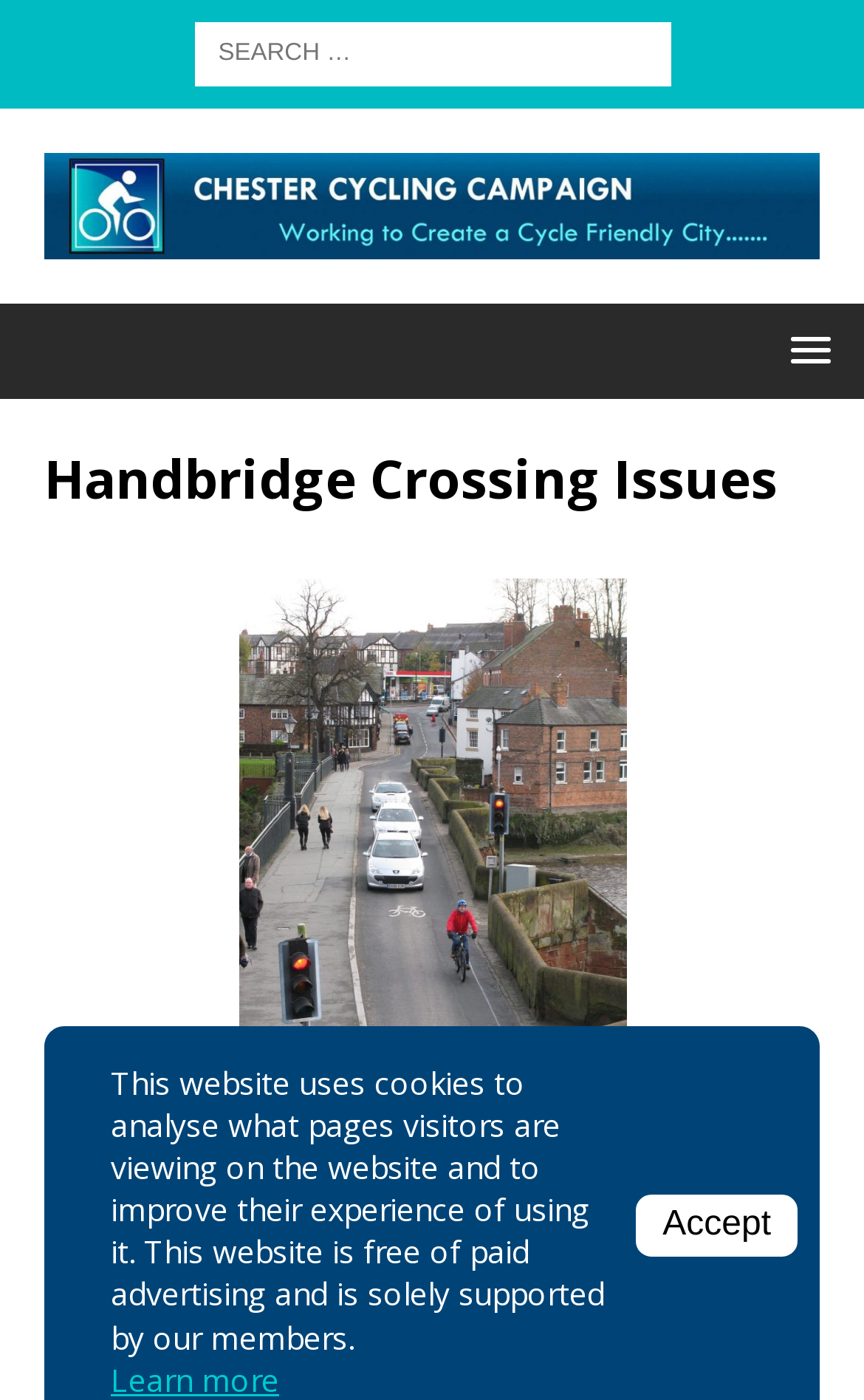What is the toggle button for?
Using the image provided, answer with just one word or phrase.

Menu